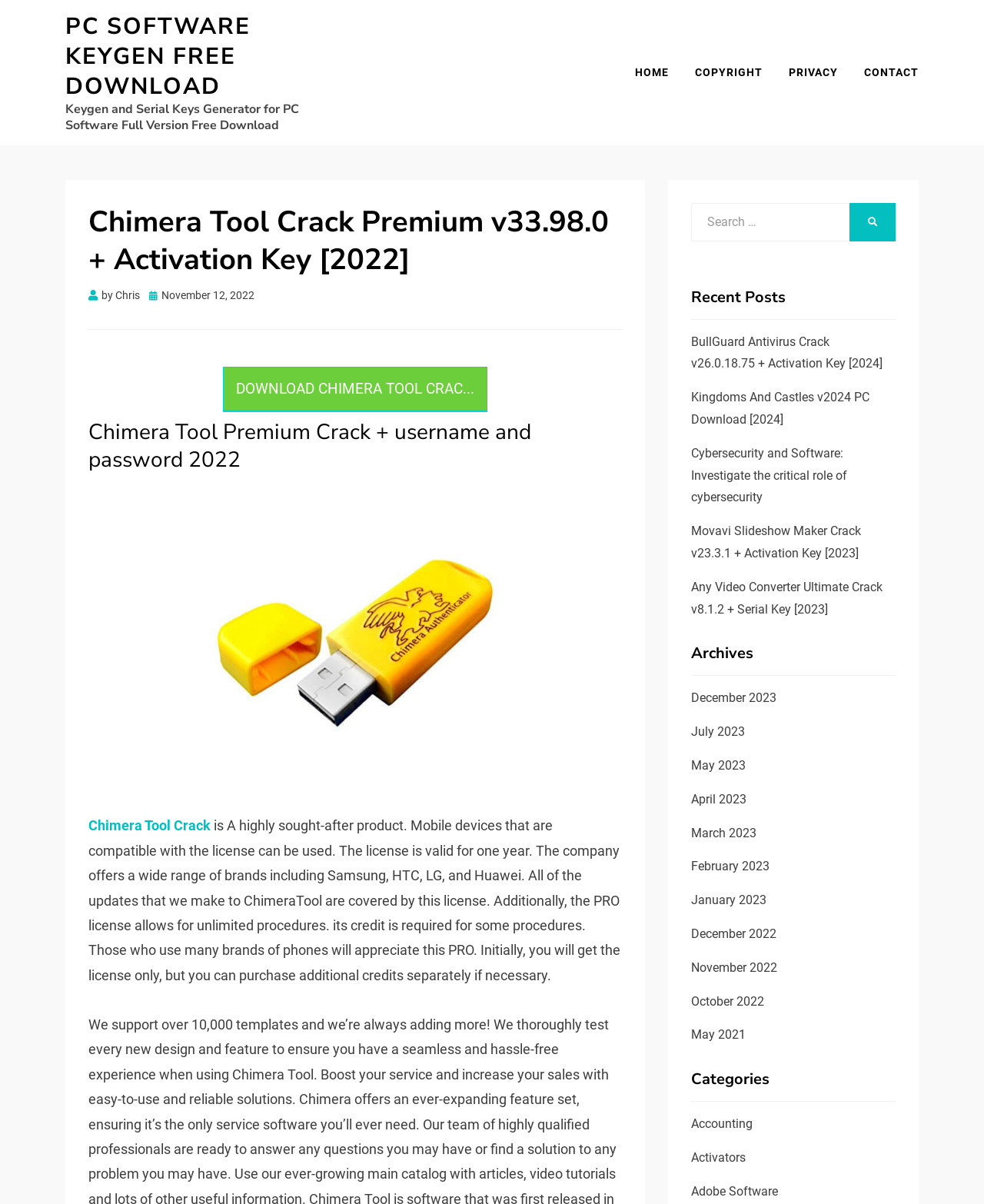Reply to the question with a brief word or phrase: What is the author of the webpage?

Chris